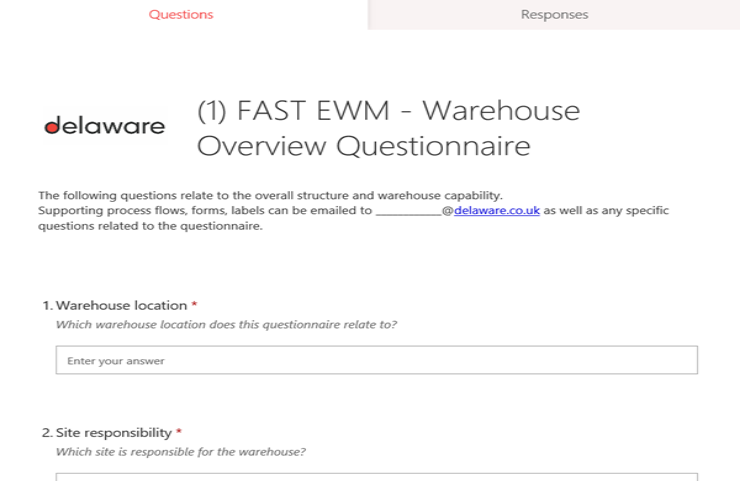Offer a detailed explanation of what is depicted in the image.

The image showcases the "FAST EWM - Warehouse Overview Questionnaire" from Delaware, designed to gather comprehensive information about warehouse operations. The document includes a welcoming header, outlining the questionnaire's purpose, which is to assess the overall structure and capabilities of a warehouse. 

Beneath the header, two primary questions are presented: 

1. **Warehouse Location:** Participants are prompted to specify which warehouse the questionnaire pertains to.
2. **Site Responsibility:** Another field asks for the site responsible for the warehouse operations.

This questionnaire aims to facilitate the collection of critical data to enhance process flows and overall operational effectiveness in warehouse management. A brief note advises users on where to direct any supporting documents or specific inquiries related to the questionnaire. The layout is clean and user-friendly, promoting an efficient response process.